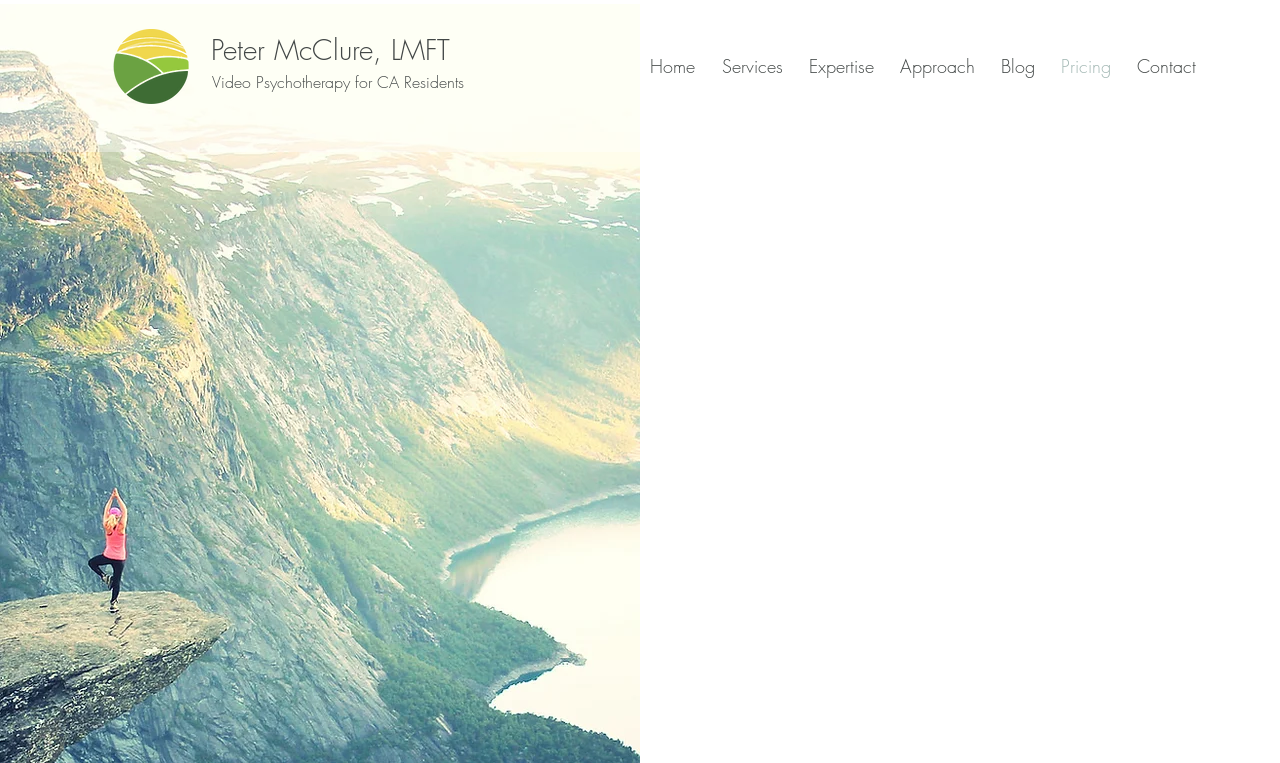Could you identify the text that serves as the heading for this webpage?

Peter McClure, LMFT